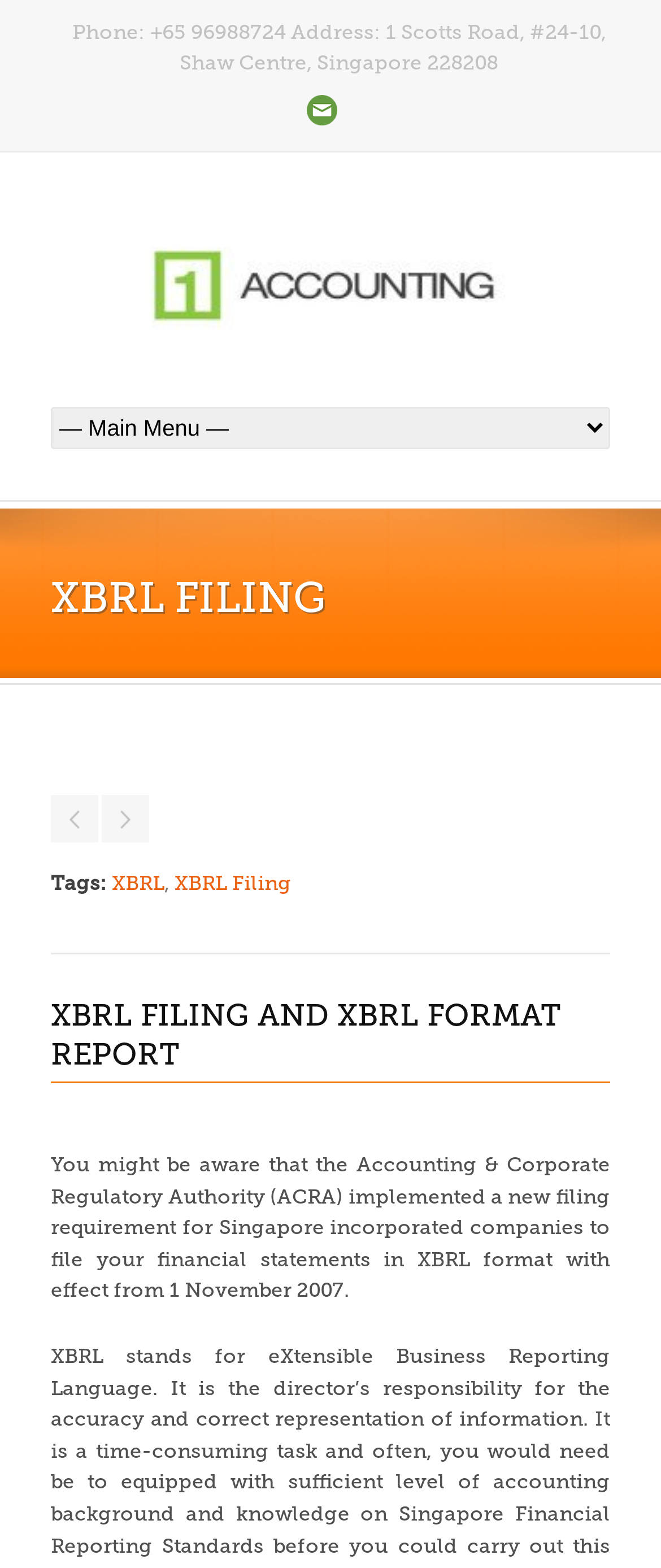What is the new filing requirement for Singapore incorporated companies?
Please give a detailed and elaborate explanation in response to the question.

I found this information by reading the paragraph of text on the webpage, which states that the Accounting & Corporate Regulatory Authority (ACRA) implemented a new filing requirement for Singapore incorporated companies to file their financial statements in XBRL format with effect from 1 November 2007.